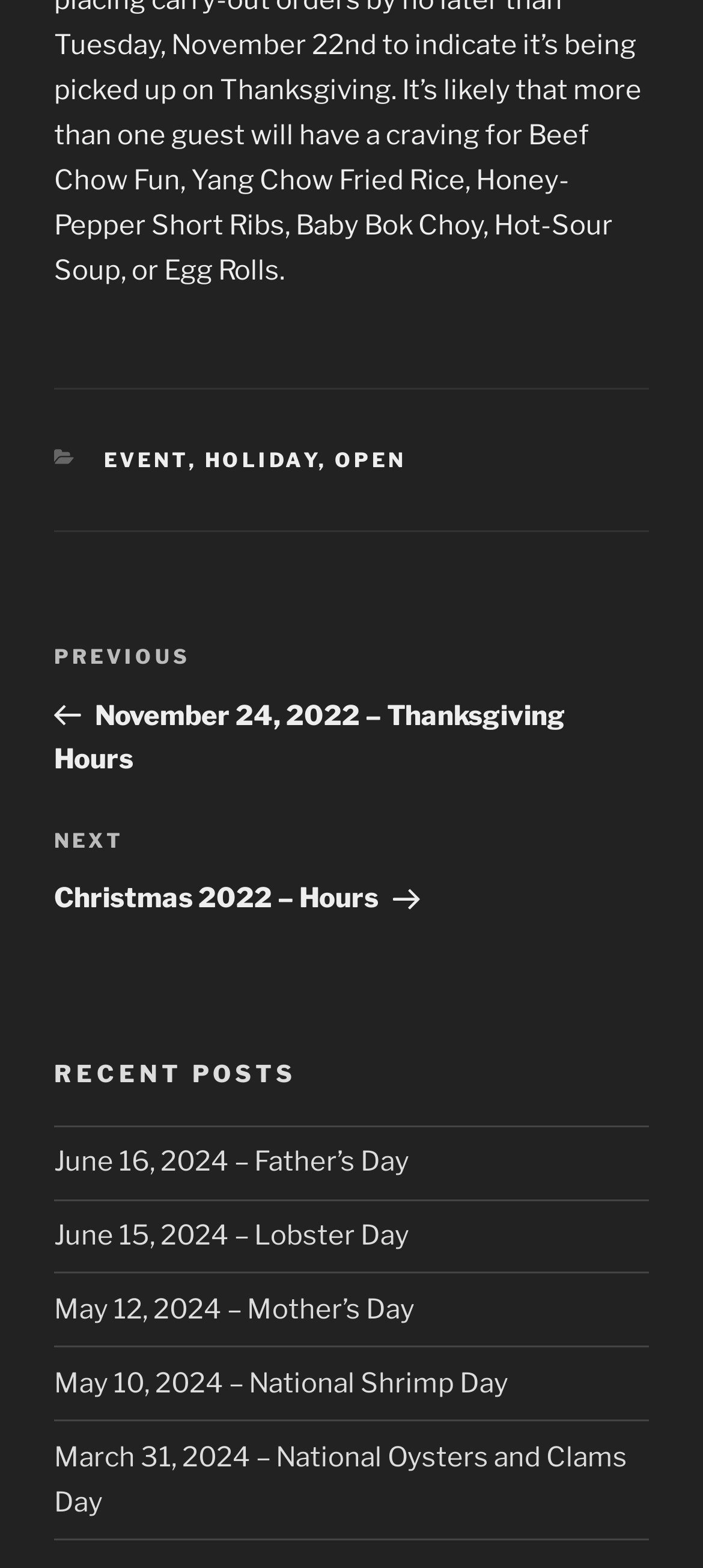Can you show the bounding box coordinates of the region to click on to complete the task described in the instruction: "Skip to main content"?

None